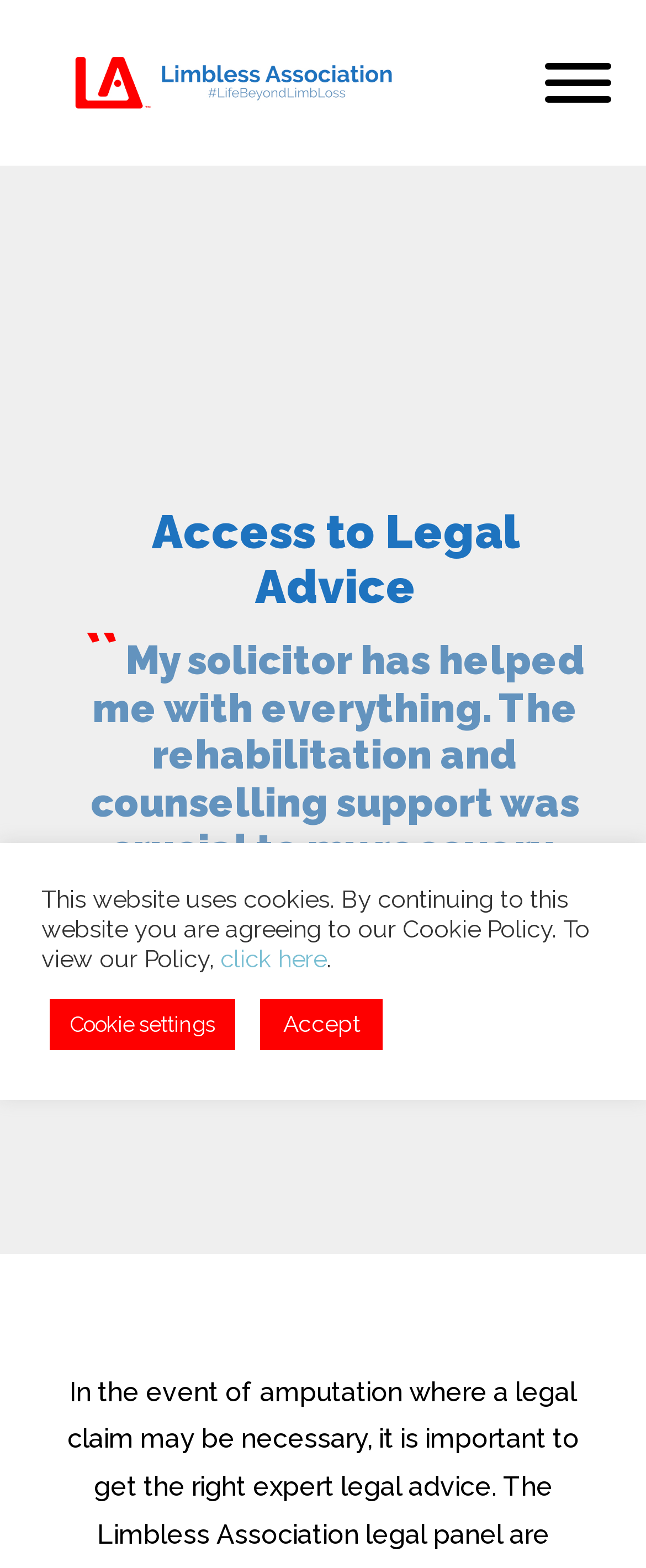Given the content of the image, can you provide a detailed answer to the question?
What is the purpose of the website?

Based on the webpage's content, it appears that the website is dedicated to providing access to legal advice, as indicated by the heading 'Access to Legal Advice' and the overall structure of the webpage.